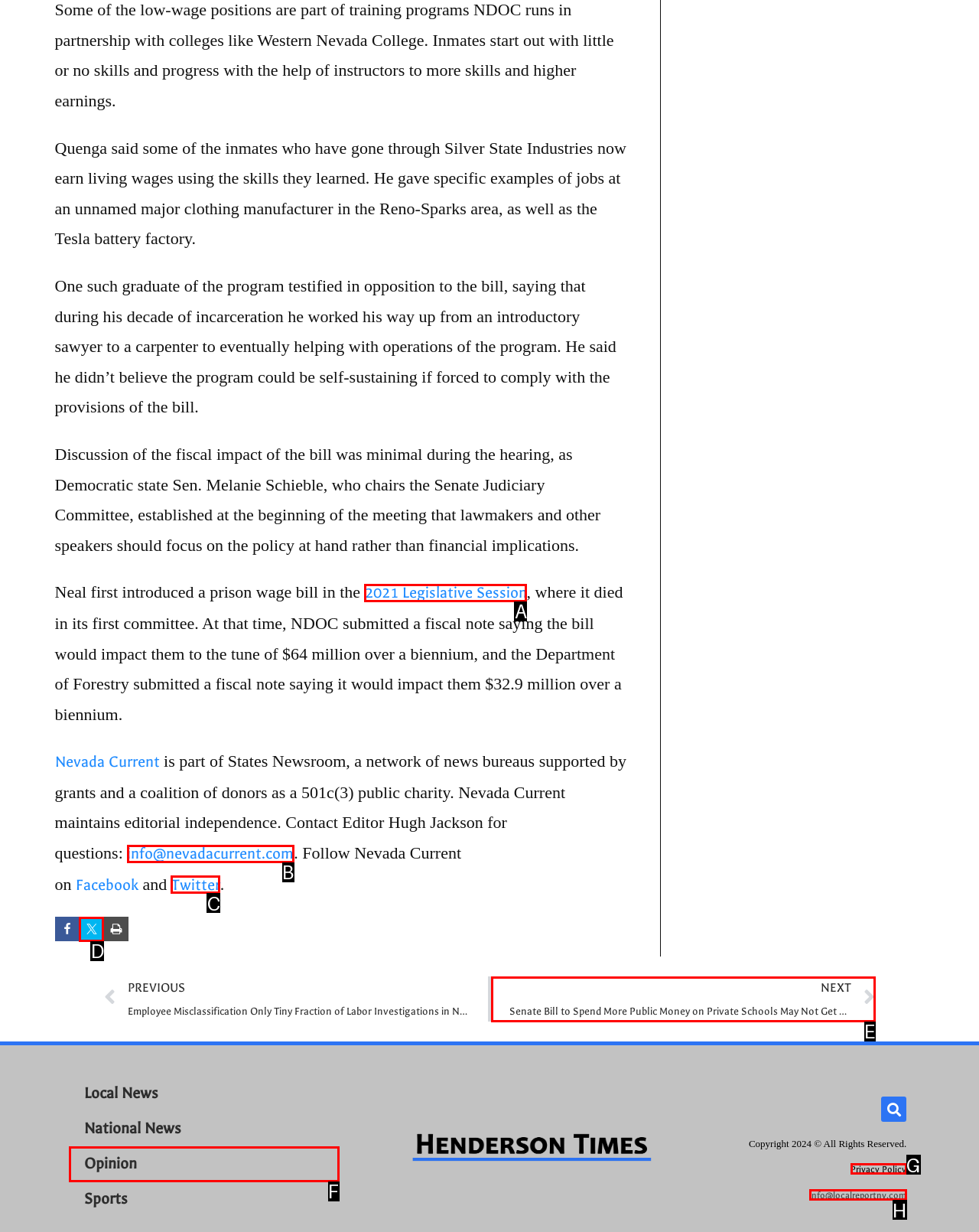From the options shown, which one fits the description: 2021 Legislative Session? Respond with the appropriate letter.

A